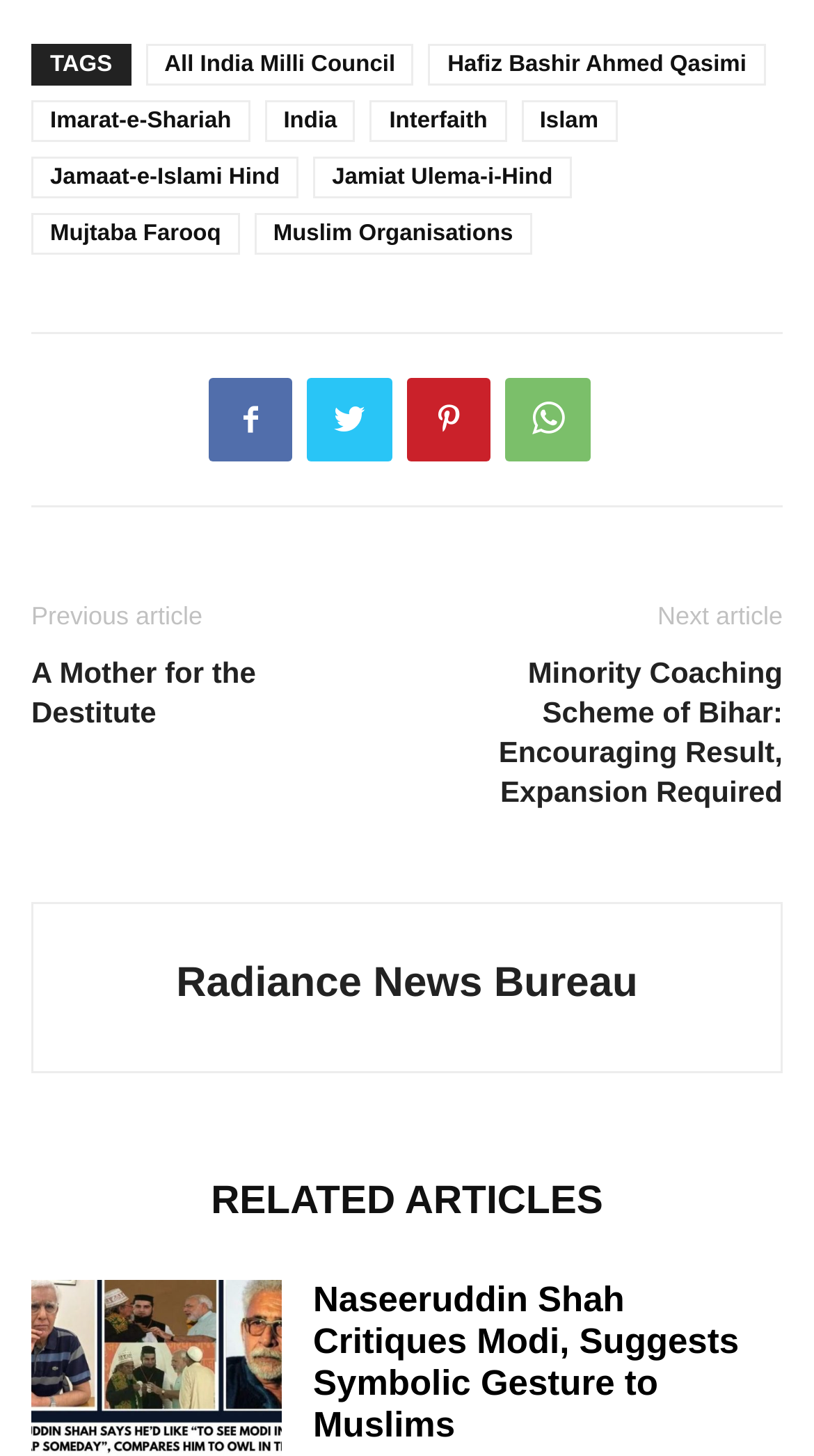Pinpoint the bounding box coordinates of the clickable element to carry out the following instruction: "Read the article about A Mother for the Destitute."

[0.038, 0.449, 0.474, 0.503]